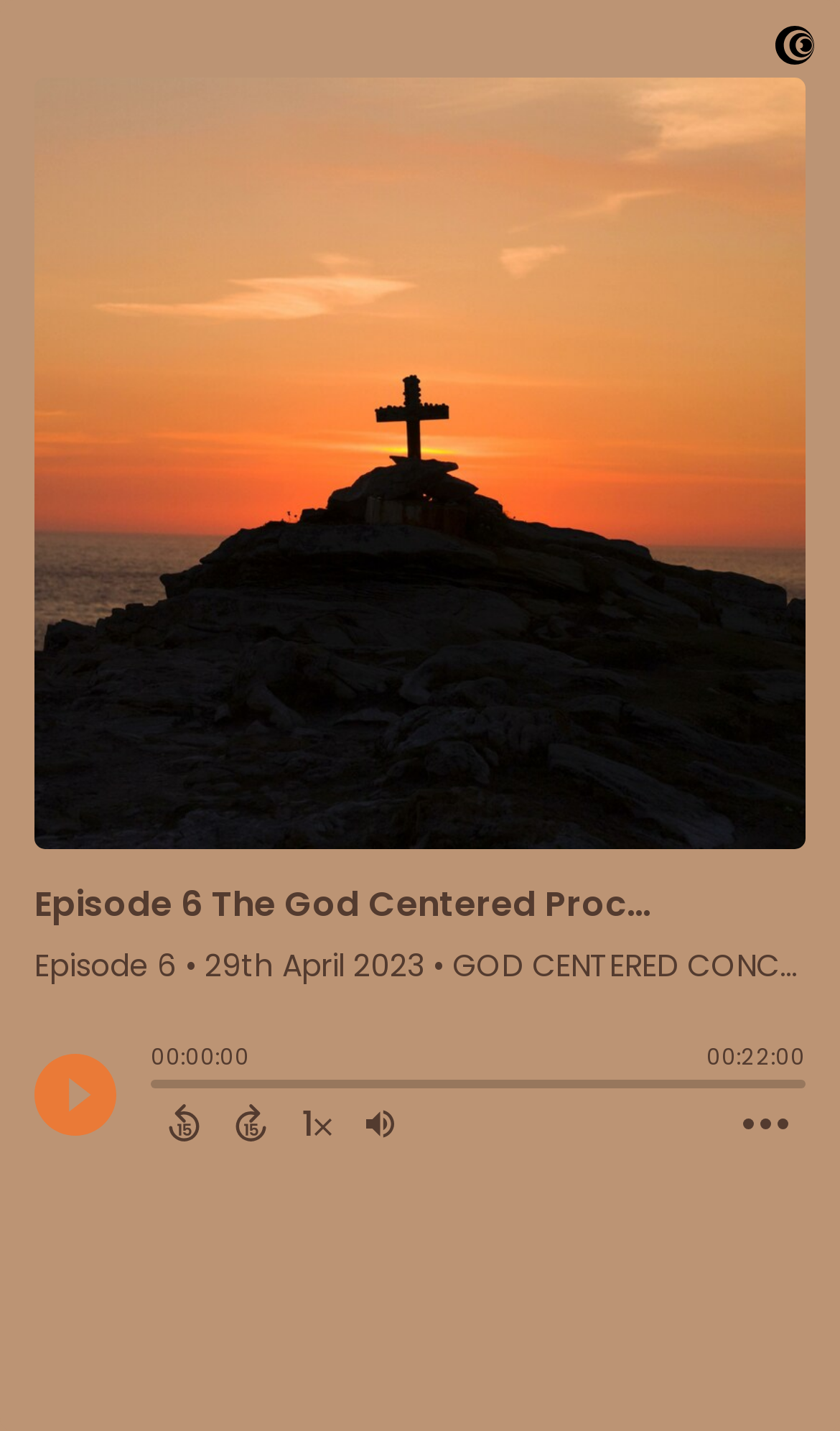What is the episode title?
Carefully examine the image and provide a detailed answer to the question.

The episode title can be found at the top of the webpage, which is 'Episode 6 The God Centered Process Part 2 White Garments'.